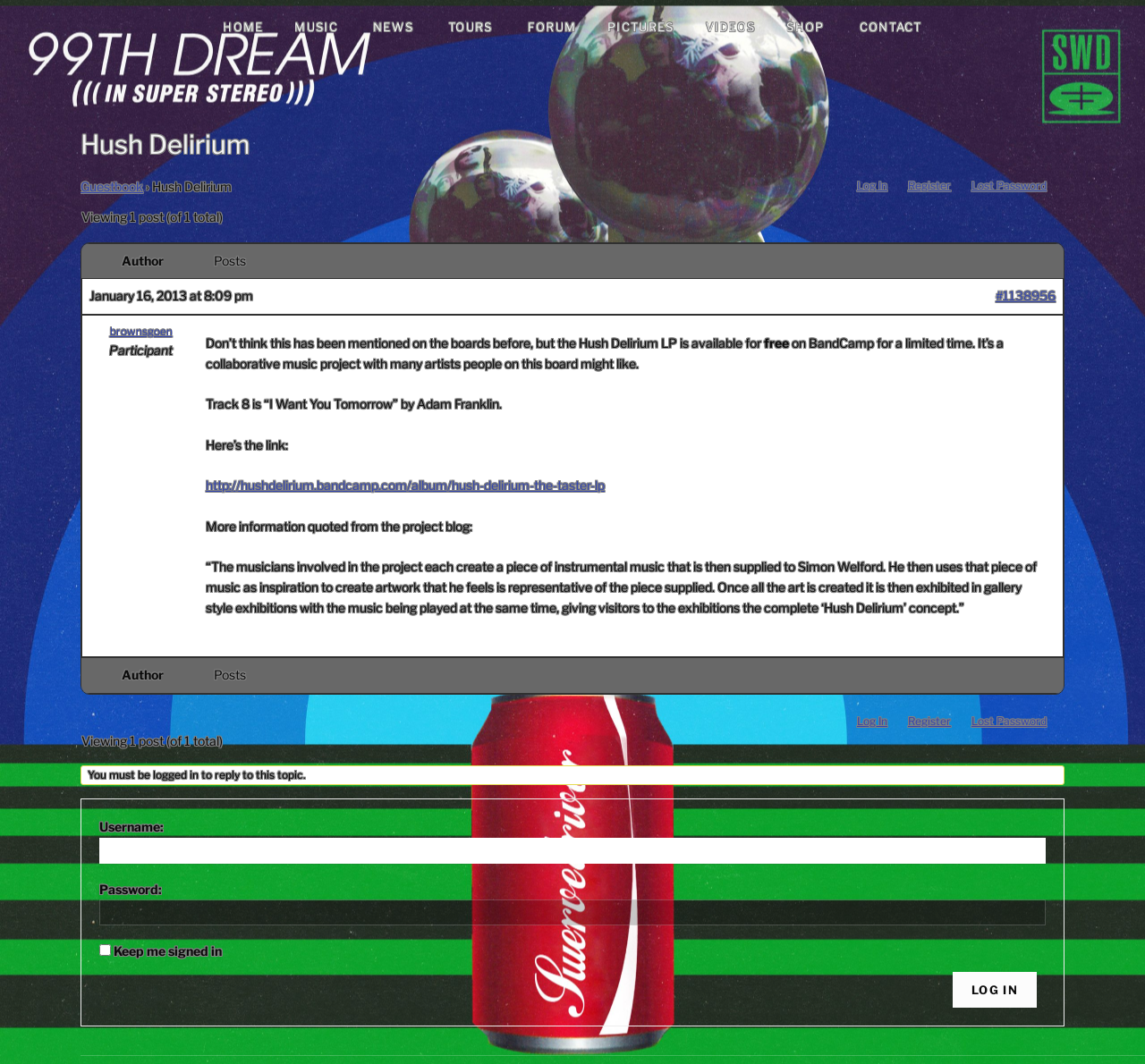What is the link to the Hush Delirium album on BandCamp?
Look at the screenshot and respond with one word or a short phrase.

http://hushdelirium.bandcamp.com/album/hush-delirium-the-taster-lp